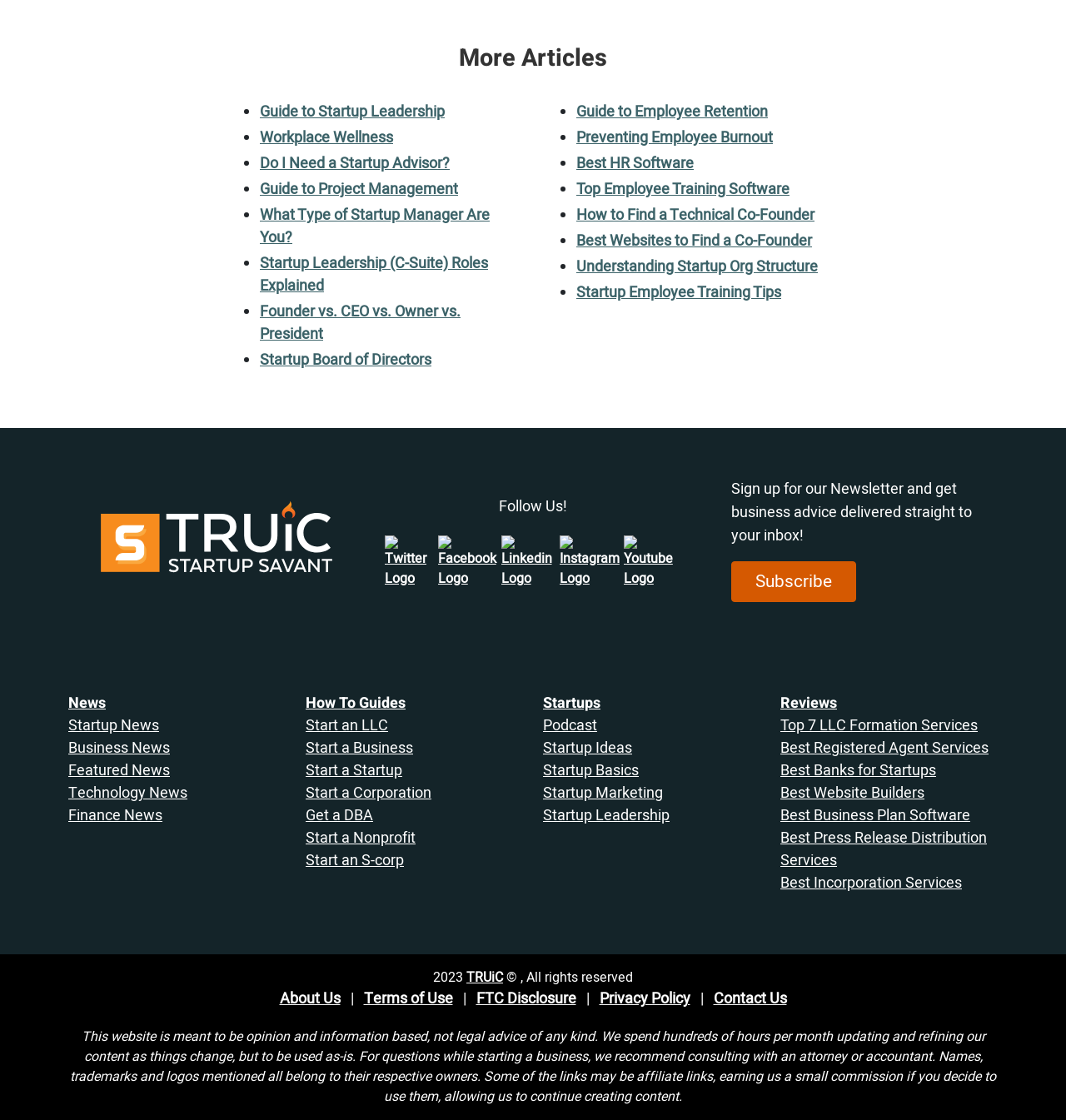Please indicate the bounding box coordinates of the element's region to be clicked to achieve the instruction: "Read the 'Startup News'". Provide the coordinates as four float numbers between 0 and 1, i.e., [left, top, right, bottom].

[0.064, 0.638, 0.149, 0.658]